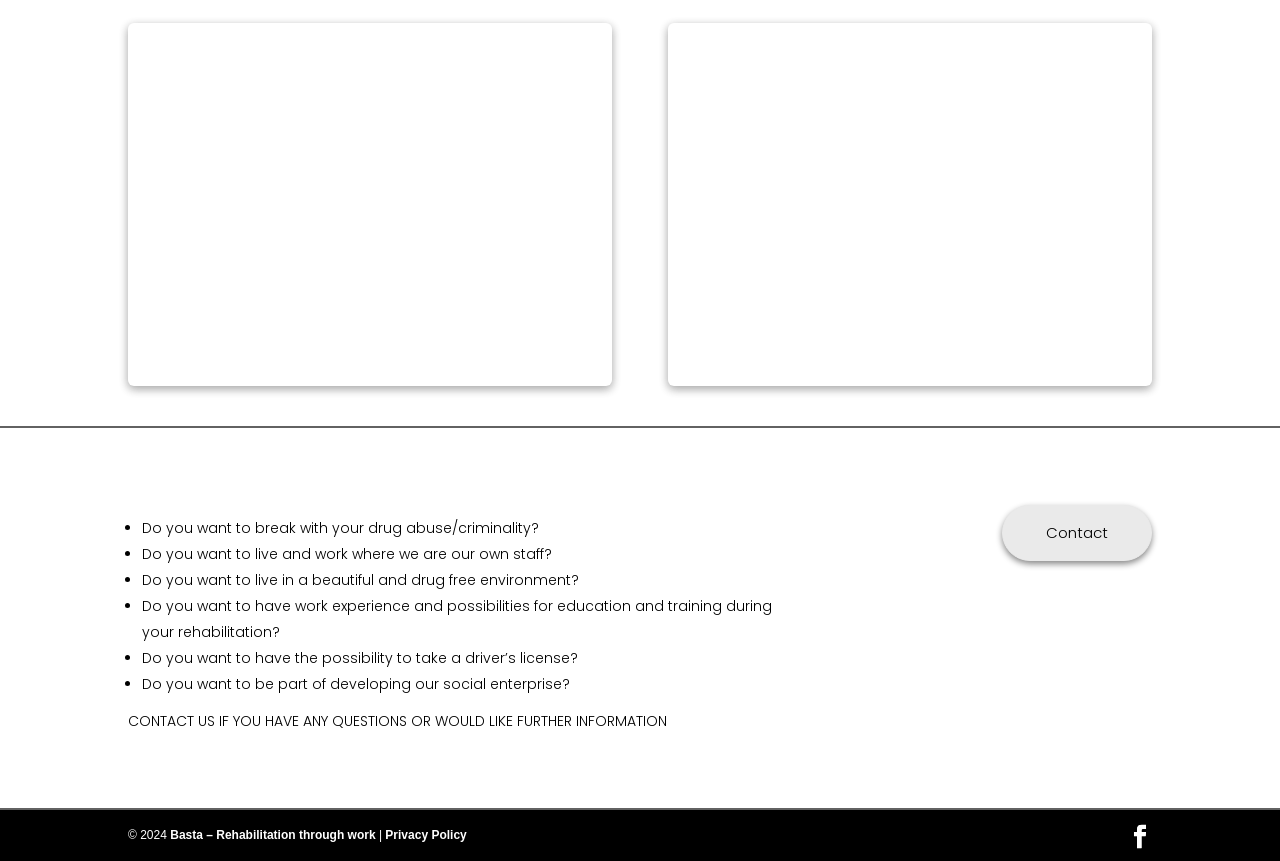Find the bounding box of the web element that fits this description: "Basta – Rehabilitation through work".

[0.133, 0.962, 0.296, 0.978]